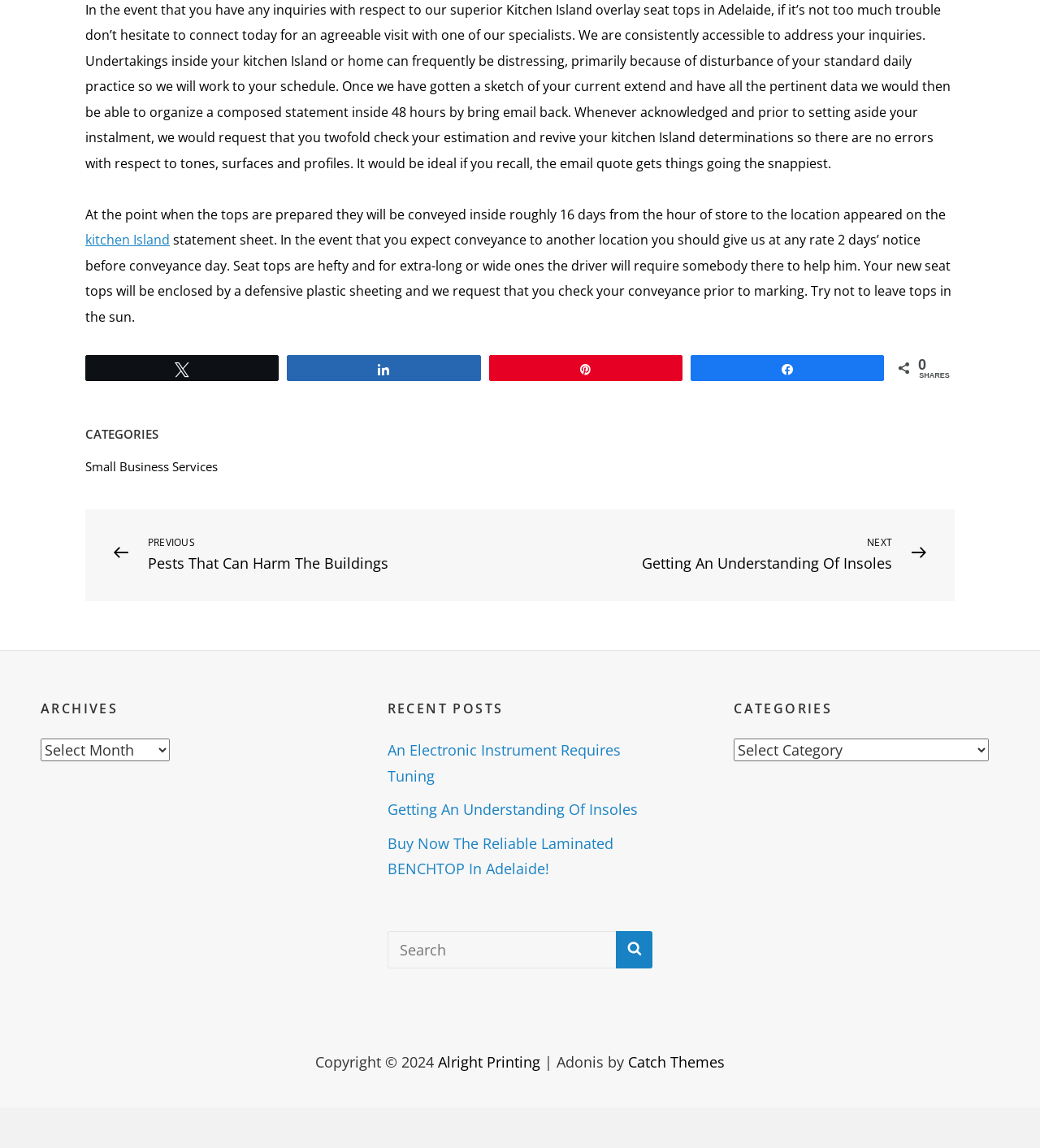What is the purpose of the protective plastic sheeting?
From the image, provide a succinct answer in one word or a short phrase.

To protect the seat tops